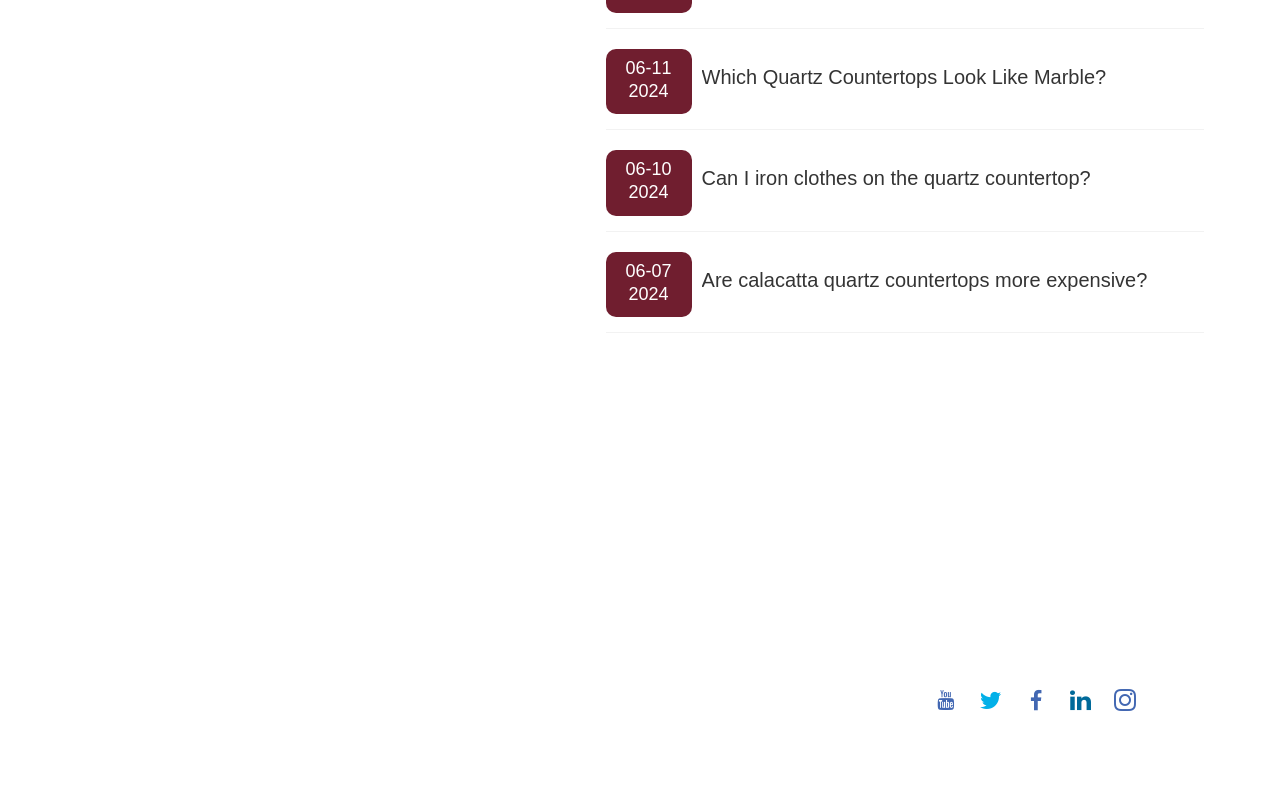What is the company's email address?
Using the visual information, answer the question in a single word or phrase.

master@rongguanco.com